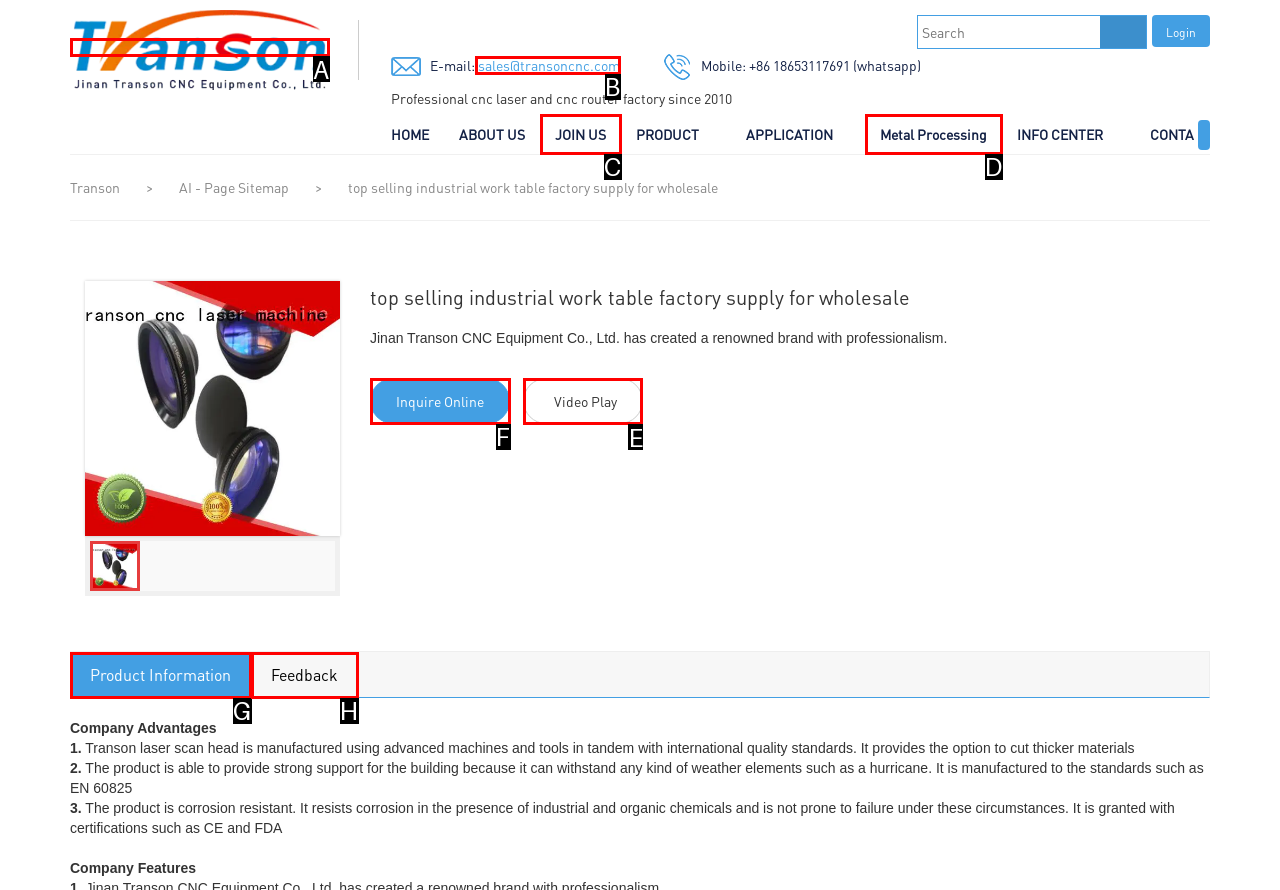Tell me which letter corresponds to the UI element that should be clicked to fulfill this instruction: Play the video
Answer using the letter of the chosen option directly.

E